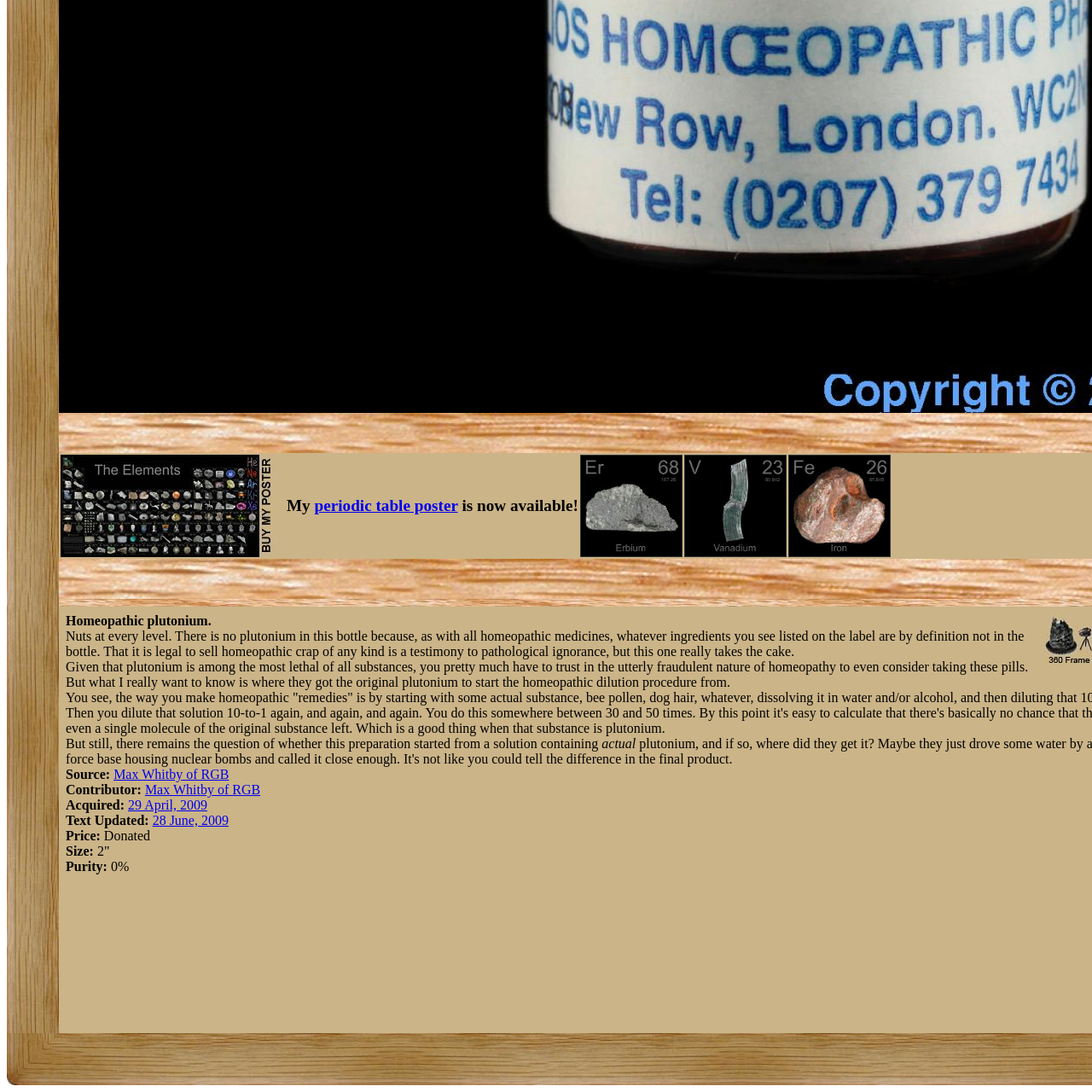Direct your attention to the part of the image marked by the red boundary and give a detailed response to the following question, drawing from the image: What is the density of Plutonium?

The density of Plutonium is '19.8' and is listed among the additional details on the engraved plaque, providing a comprehensive representation of the element.